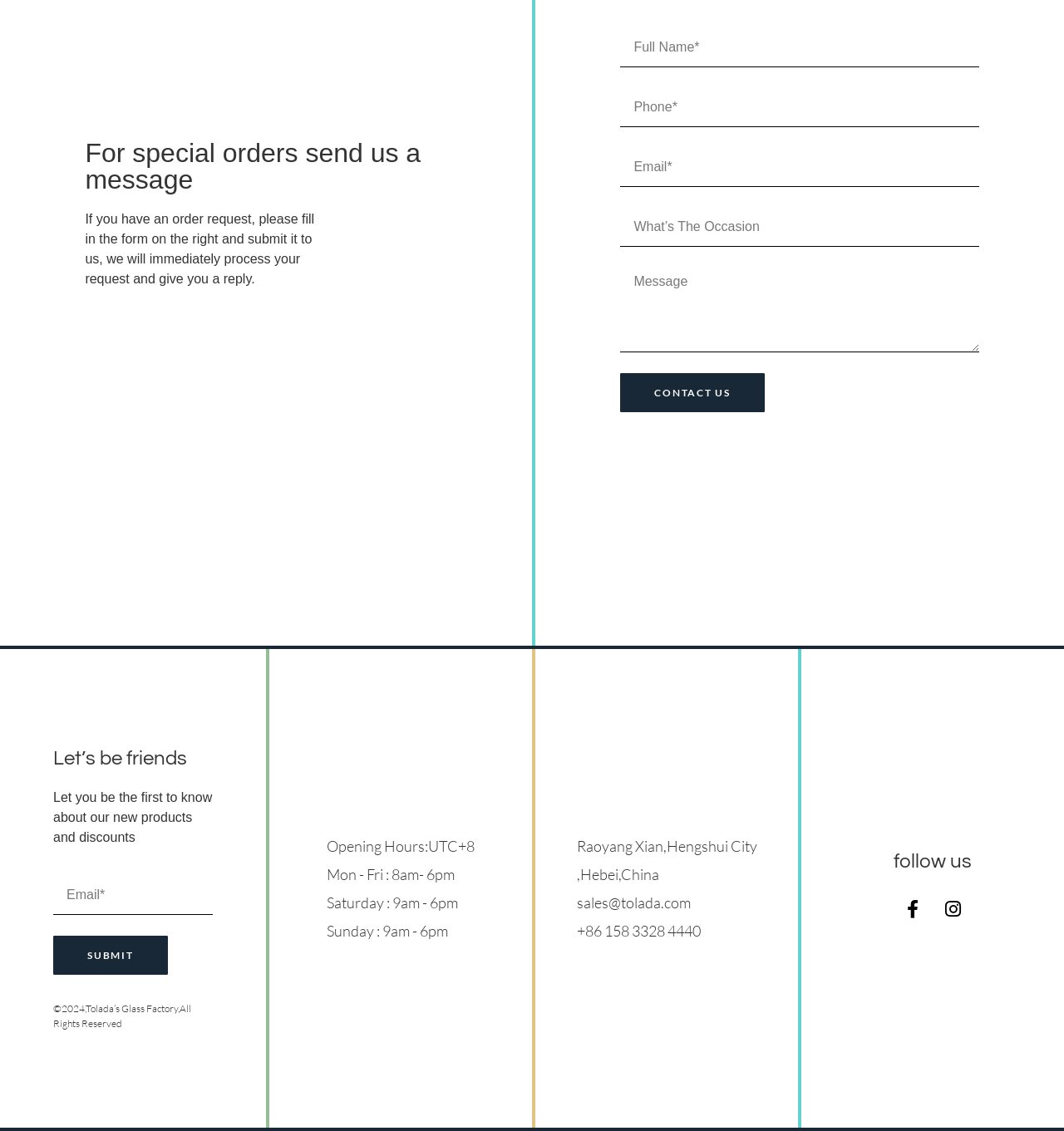What is the company's email address?
Can you give a detailed and elaborate answer to the question?

The company's email address is sales@tolada.com, which is provided at the bottom of the webpage. This email address can be used to contact the company for sales-related inquiries or orders.